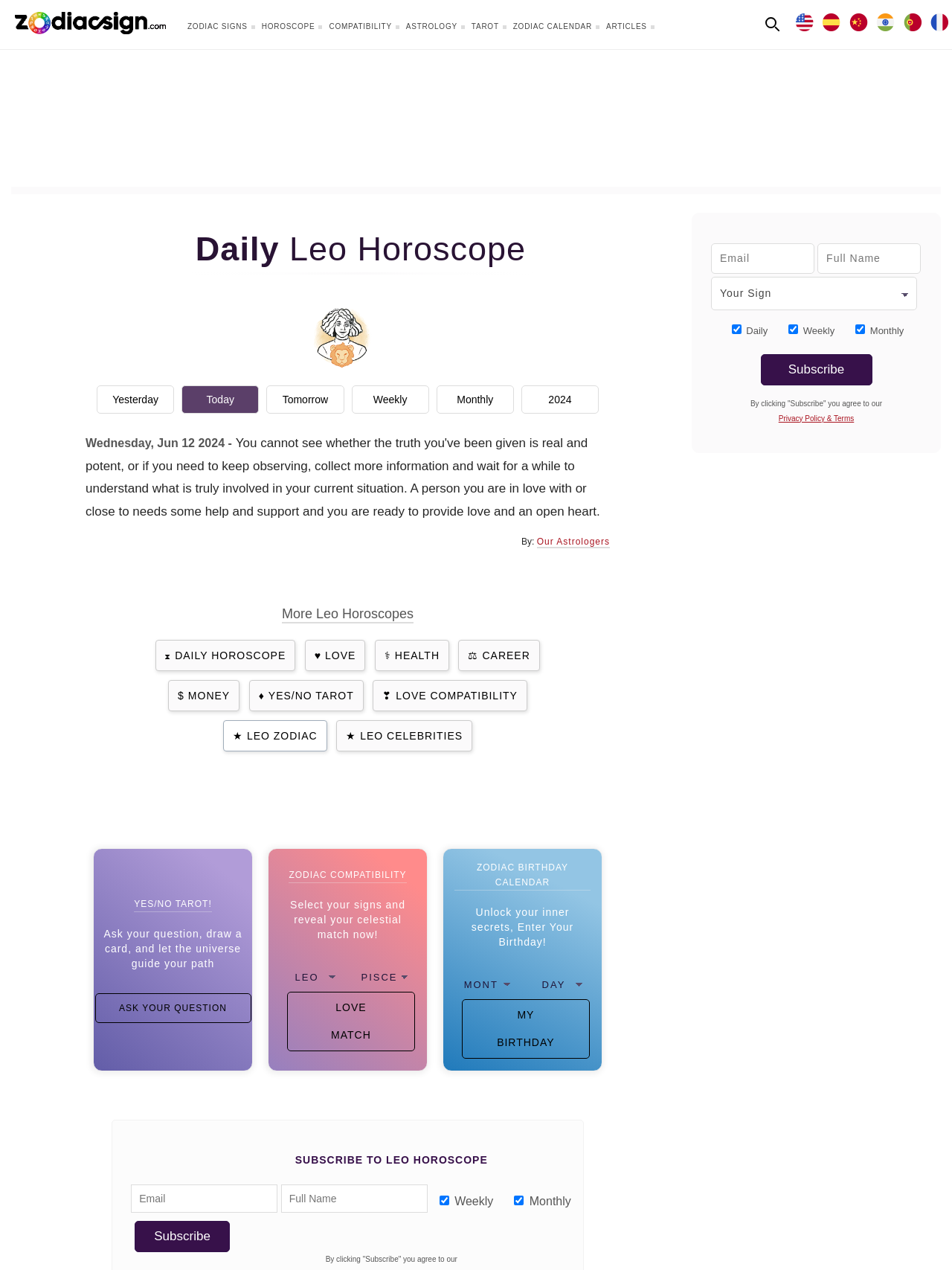Please locate the bounding box coordinates of the element that should be clicked to complete the given instruction: "Get yesterday's horoscope".

[0.102, 0.303, 0.183, 0.326]